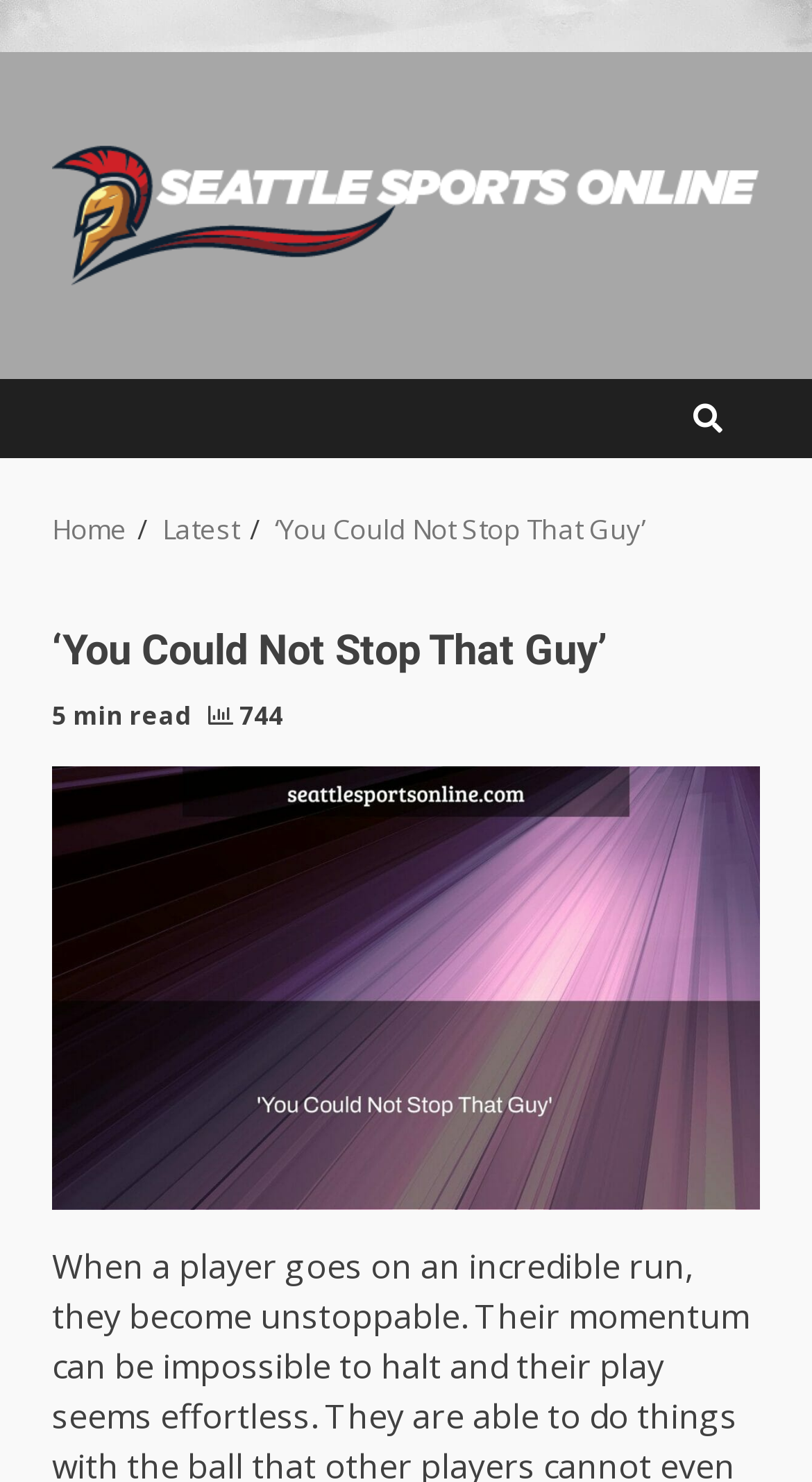Give a one-word or one-phrase response to the question: 
How many links are in the breadcrumb navigation?

3